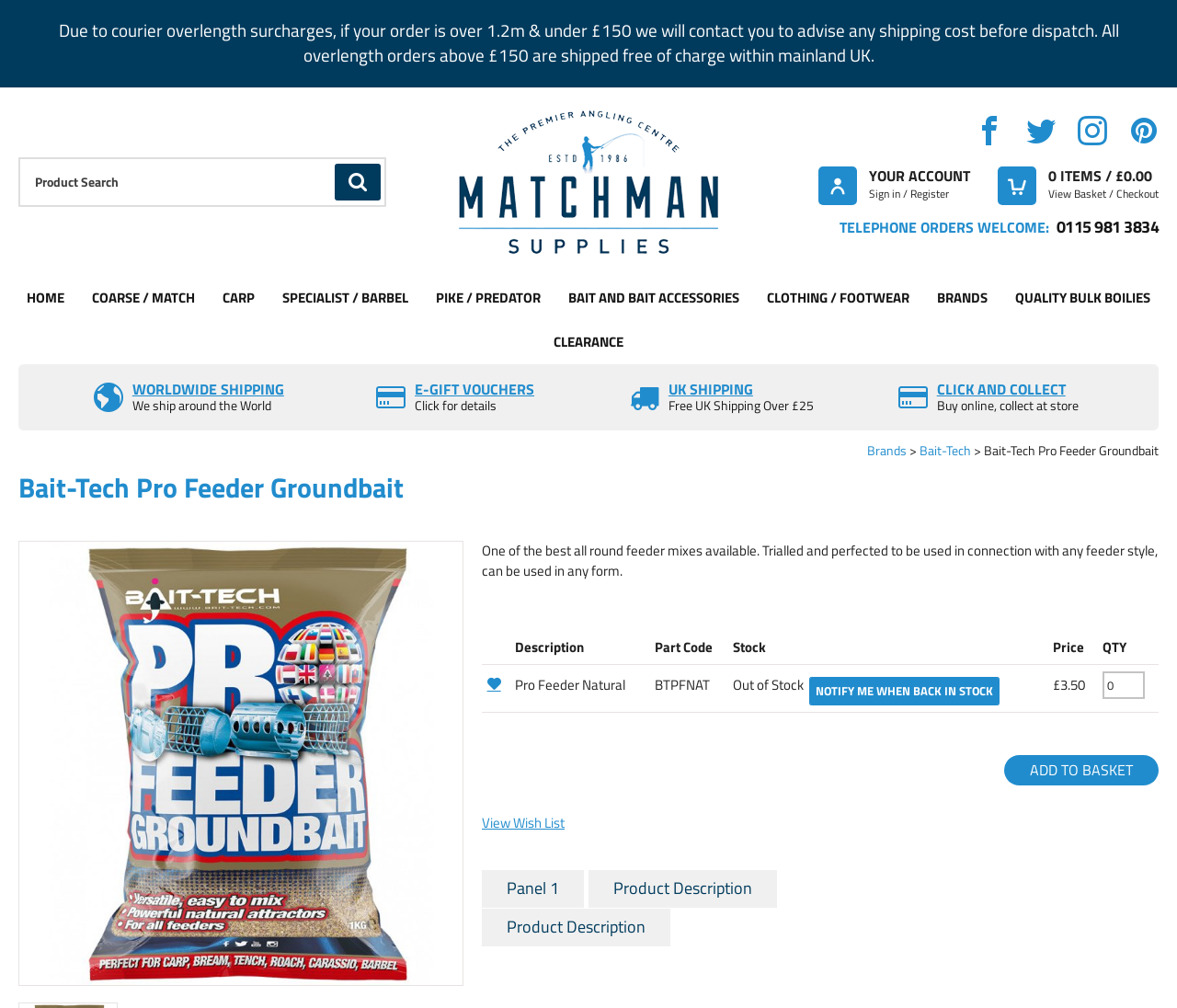Please respond to the question using a single word or phrase:
What is the telephone number for placing orders?

0115 981 3834